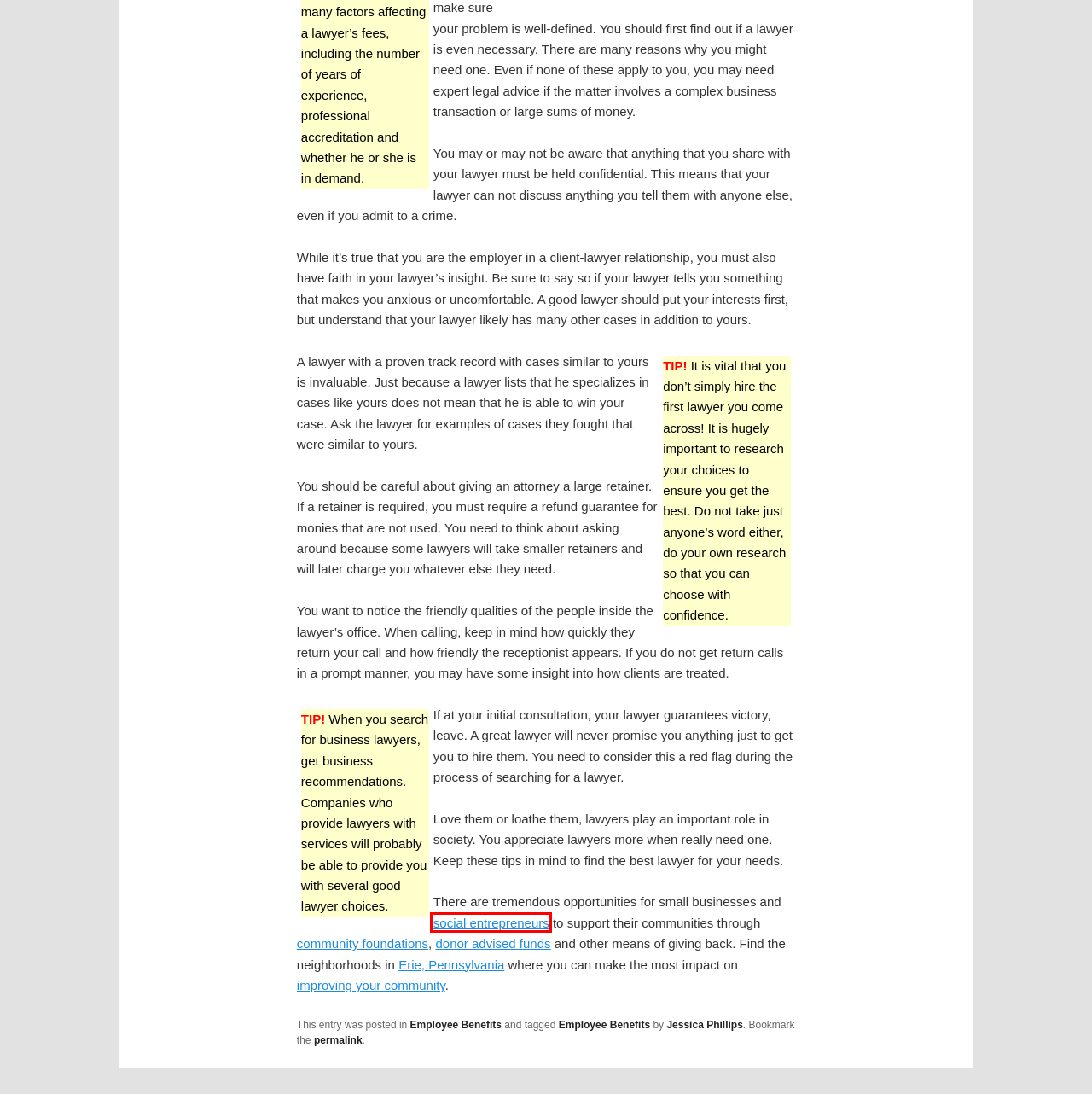Review the webpage screenshot and focus on the UI element within the red bounding box. Select the best-matching webpage description for the new webpage that follows after clicking the highlighted element. Here are the candidates:
A. Solid Advice When You Need The Services Of A Lawyer | Easy Guide to Business Law & Regulations
B. Privacy | Easy Guide to Business Law & Regulations
C. Employee Benefits | Easy Guide to Business Law & Regulations
D. About | Easy Guide to Business Law & Regulations
E. Foundation Grants | Community Foundations
F. Urban Social Entrepreneur - Highlighting social enterprises building stronger communities
G. Jessica Phillips | Easy Guide to Business Law & Regulations
H. Community Development Grants | Foundation Funding | Government Funding

F